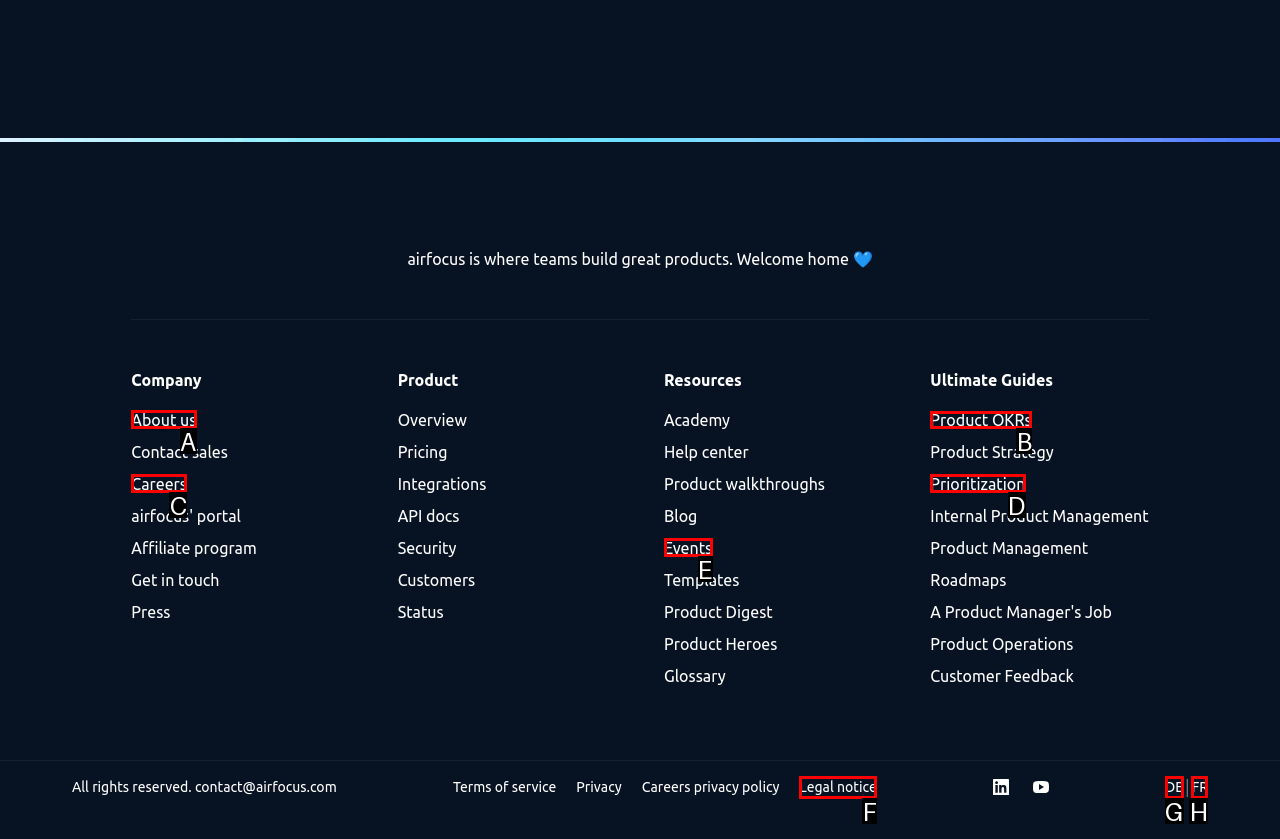Given the task: Learn about 'Product OKRs', point out the letter of the appropriate UI element from the marked options in the screenshot.

B